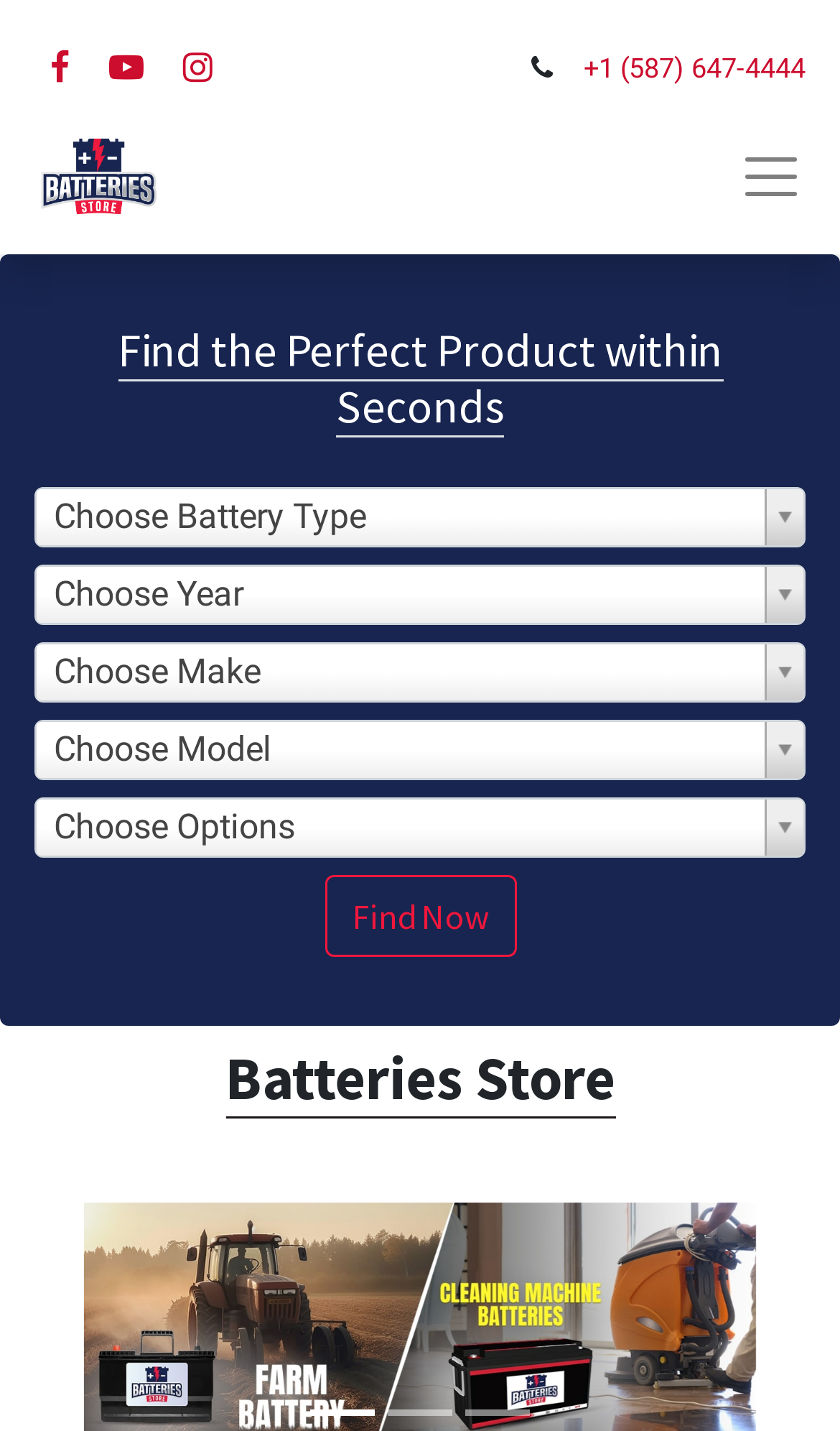Please mark the clickable region by giving the bounding box coordinates needed to complete this instruction: "Go to the next page".

[0.896, 0.898, 0.954, 0.946]